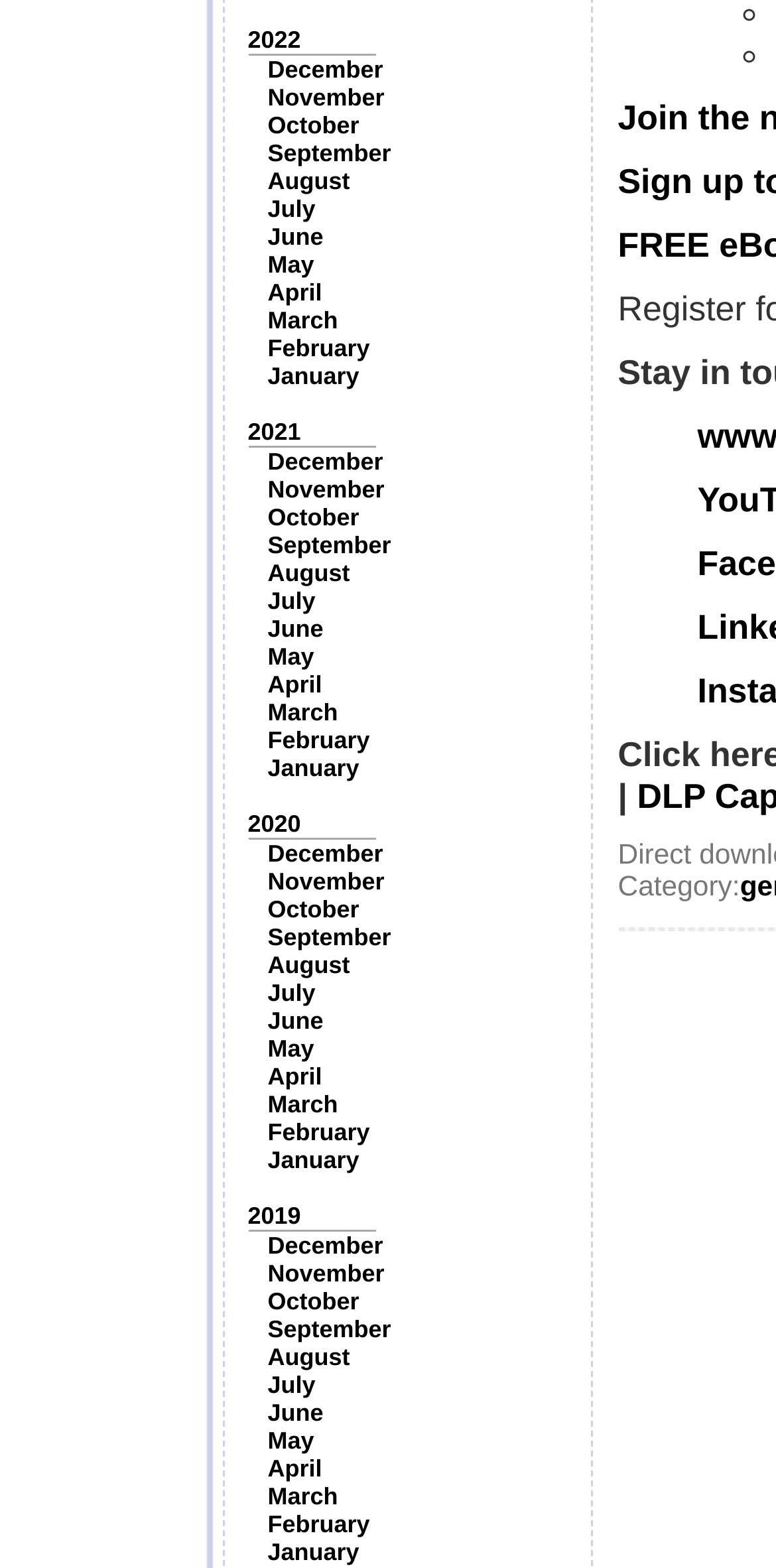Determine the bounding box coordinates for the area that needs to be clicked to fulfill this task: "Select 2019". The coordinates must be given as four float numbers between 0 and 1, i.e., [left, top, right, bottom].

[0.319, 0.766, 0.388, 0.784]